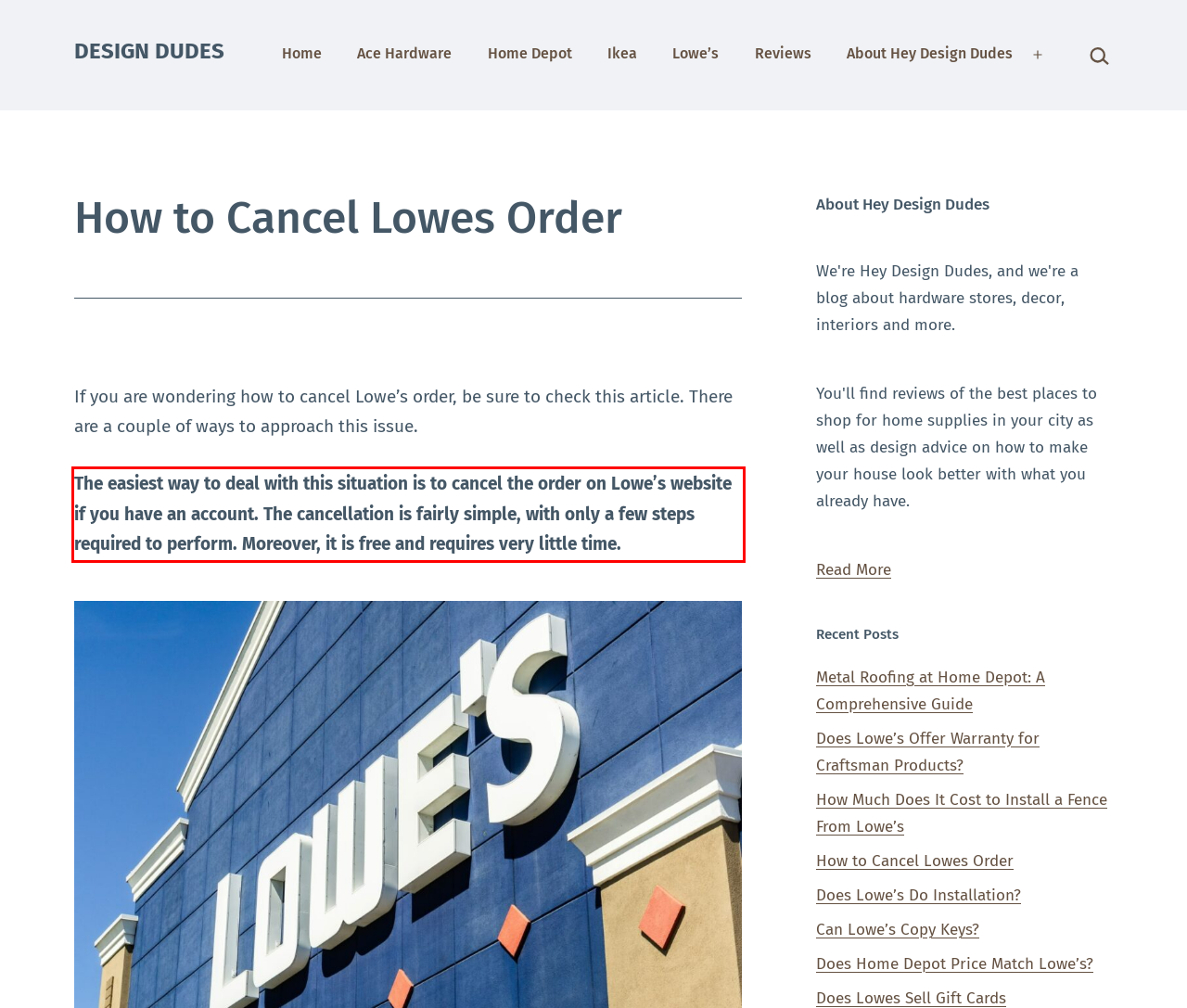Using the provided screenshot, read and generate the text content within the red-bordered area.

The easiest way to deal with this situation is to cancel the order on Lowe’s website if you have an account. The cancellation is fairly simple, with only a few steps required to perform. Moreover, it is free and requires very little time.